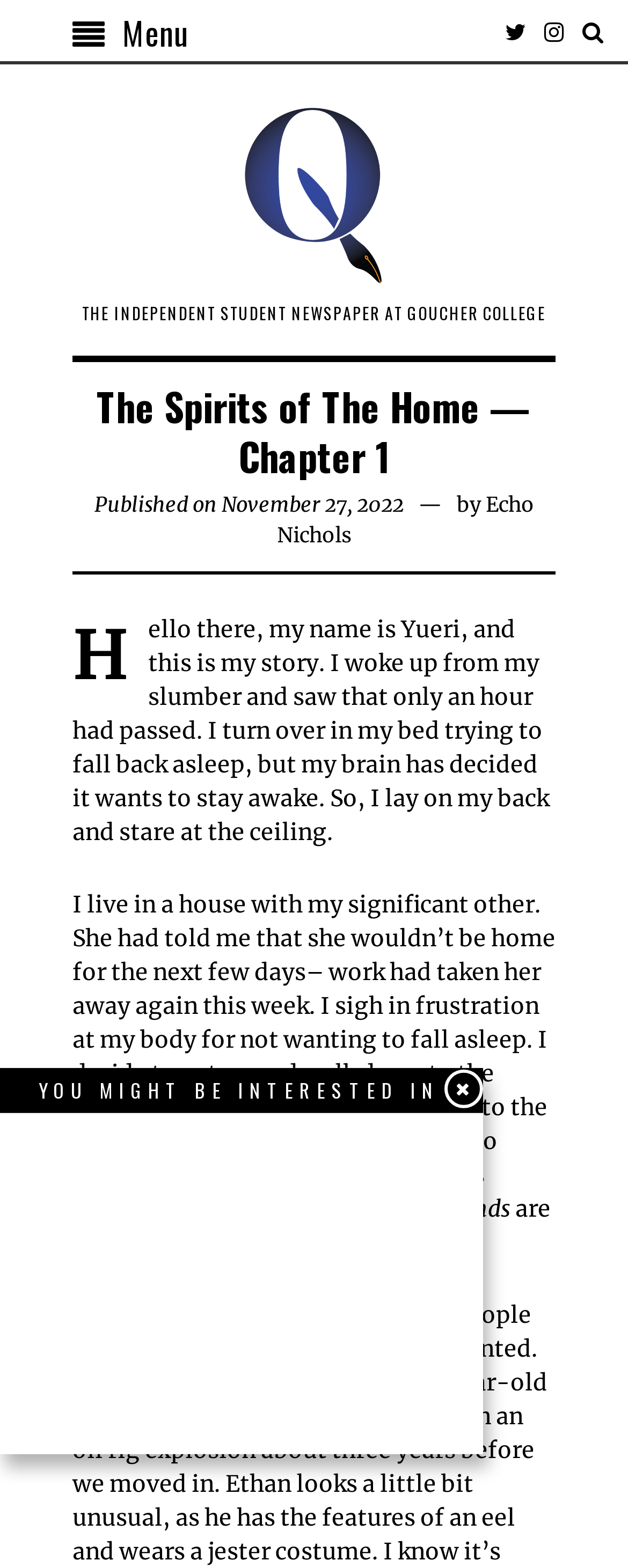Identify the bounding box of the HTML element described as: "Echo Nichols".

[0.441, 0.314, 0.85, 0.349]